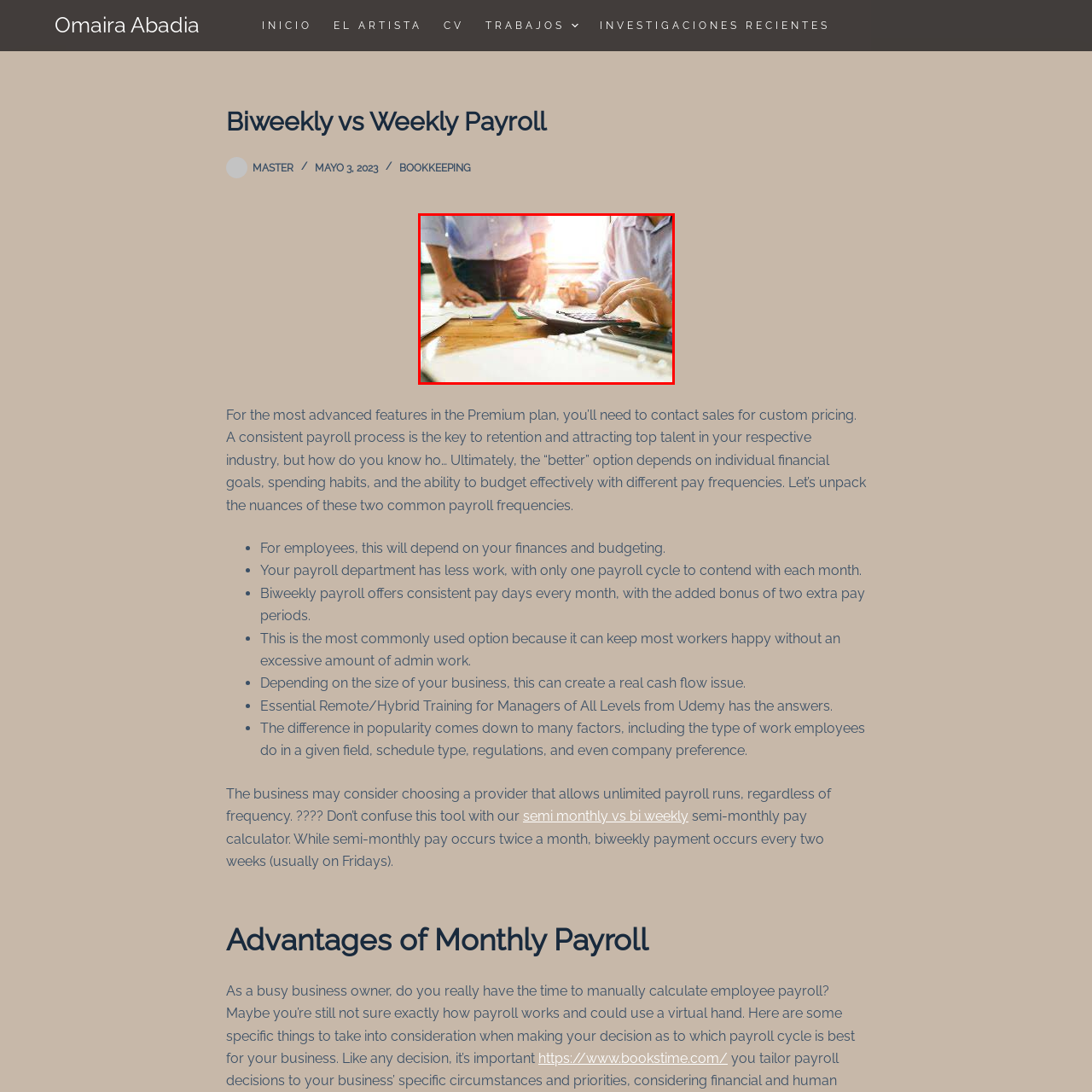Create a detailed narrative of the scene depicted inside the red-outlined image.

In a bright office setting, two individuals are engaged in a financial discussion. One person, whose hands are seen operating a calculator, appears focused on performing calculations, while the other stands nearby, leaning over a table that is spread with various documents and colorful papers. This scene captures a moment of collaboration and analysis, likely related to payroll processes or budgeting, reflecting the importance of teamwork in financial decision-making. The warm sunlight streaming through the window enhances the atmosphere of productivity and concentration.